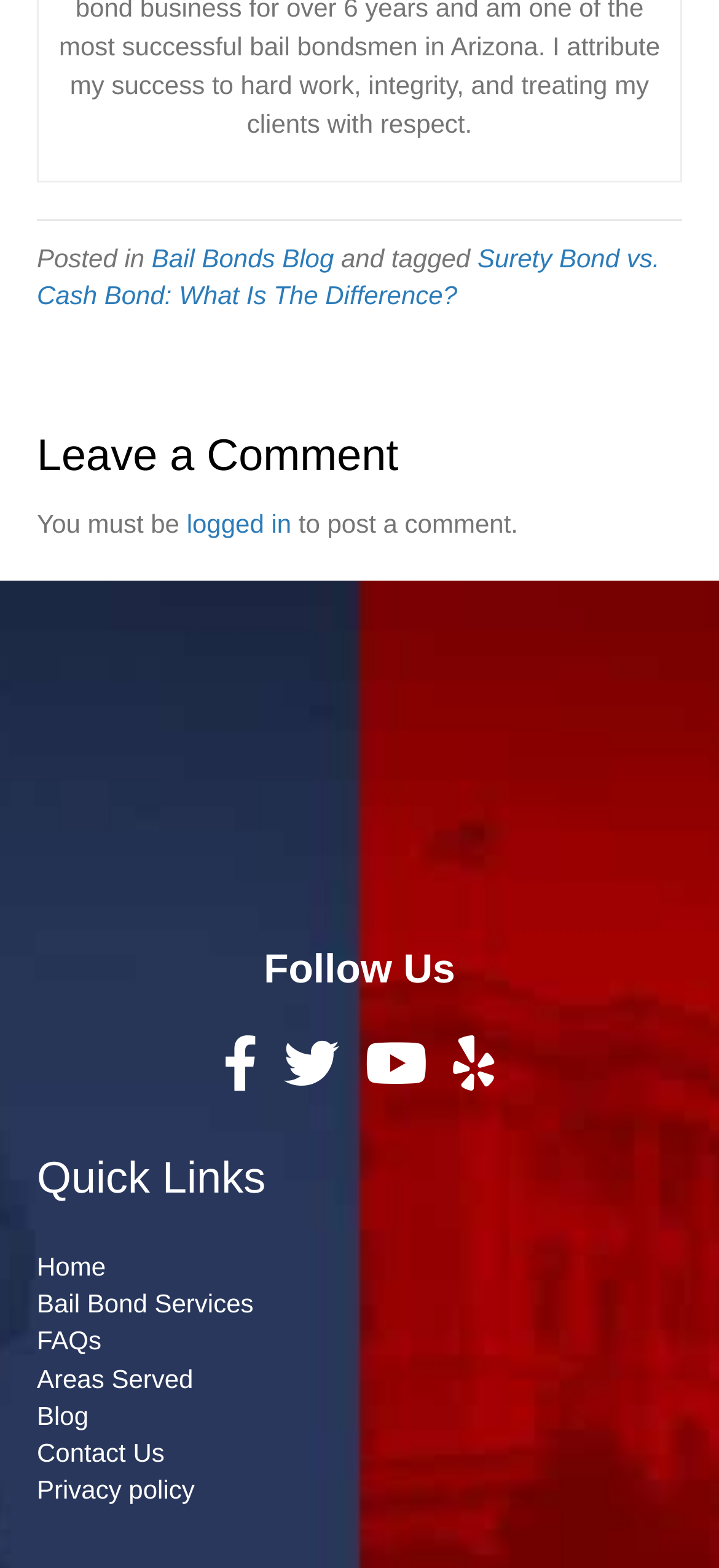Can you find the bounding box coordinates of the area I should click to execute the following instruction: "View 'Blog'"?

[0.051, 0.893, 0.123, 0.912]